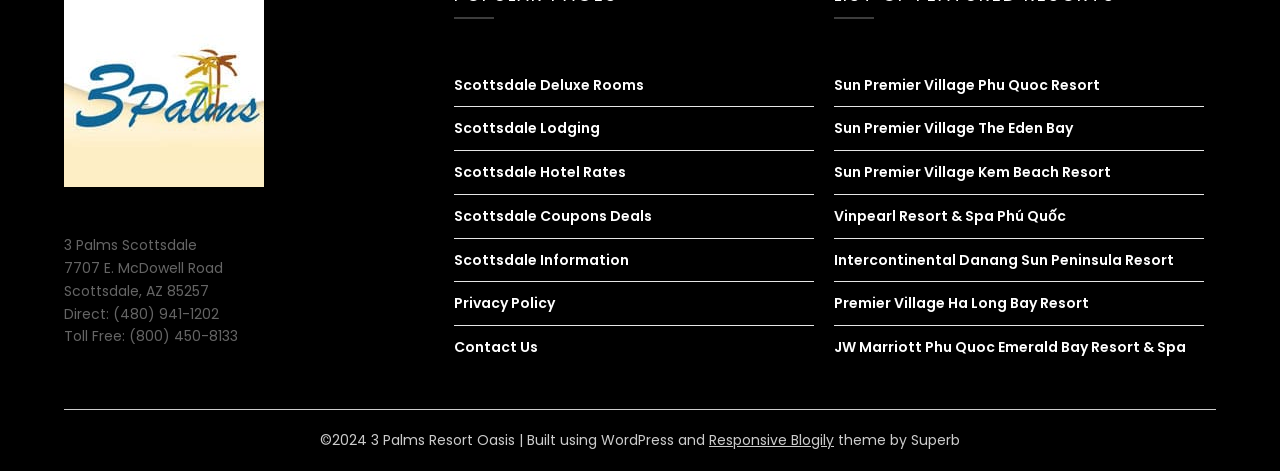Can you pinpoint the bounding box coordinates for the clickable element required for this instruction: "Learn about Sun Premier Village Phu Quoc Resort"? The coordinates should be four float numbers between 0 and 1, i.e., [left, top, right, bottom].

[0.652, 0.159, 0.86, 0.201]